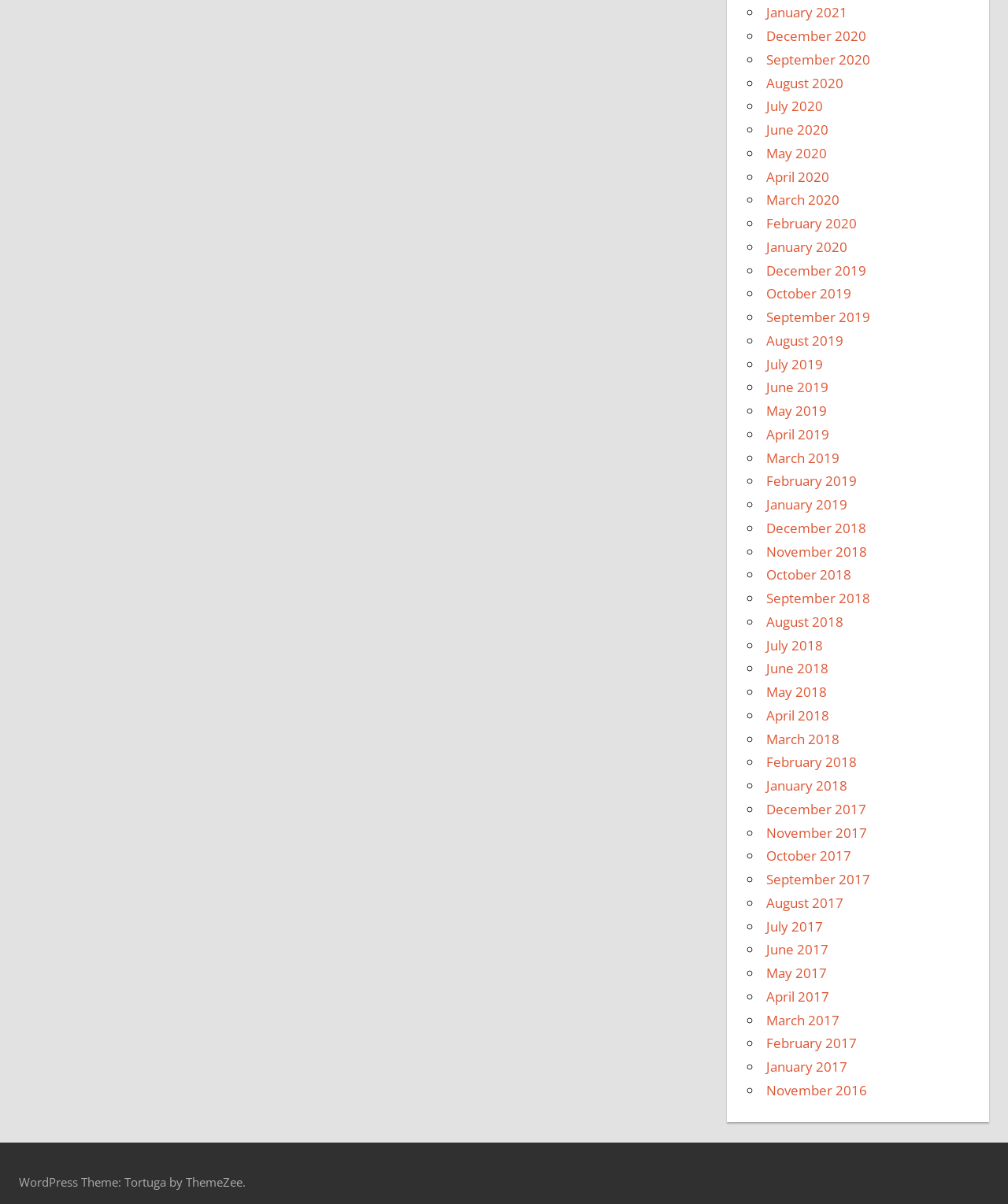Can you determine the bounding box coordinates of the area that needs to be clicked to fulfill the following instruction: "View December 2020"?

[0.76, 0.022, 0.859, 0.037]